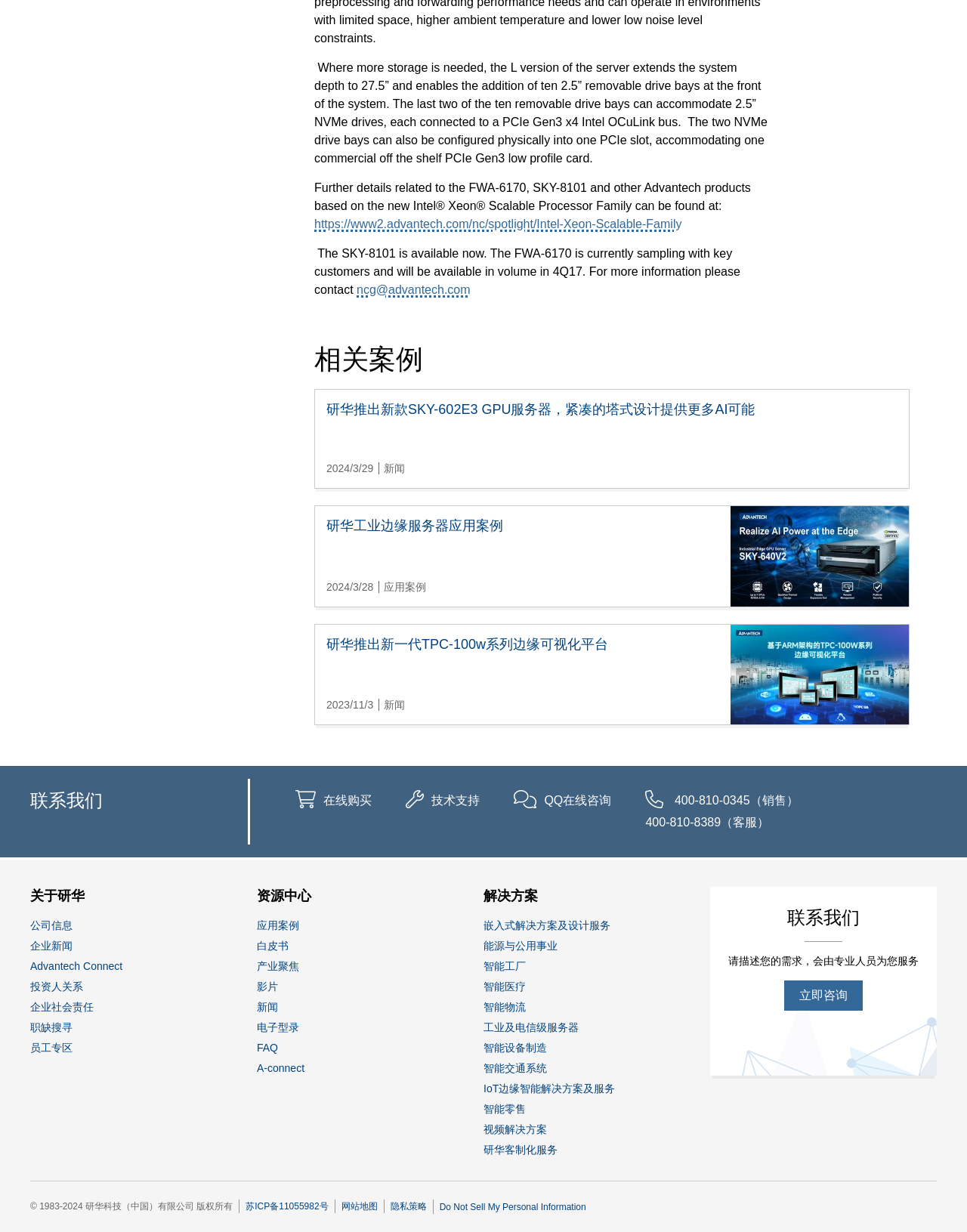Identify the bounding box coordinates for the region to click in order to carry out this instruction: "View related cases". Provide the coordinates using four float numbers between 0 and 1, formatted as [left, top, right, bottom].

[0.325, 0.252, 0.941, 0.305]